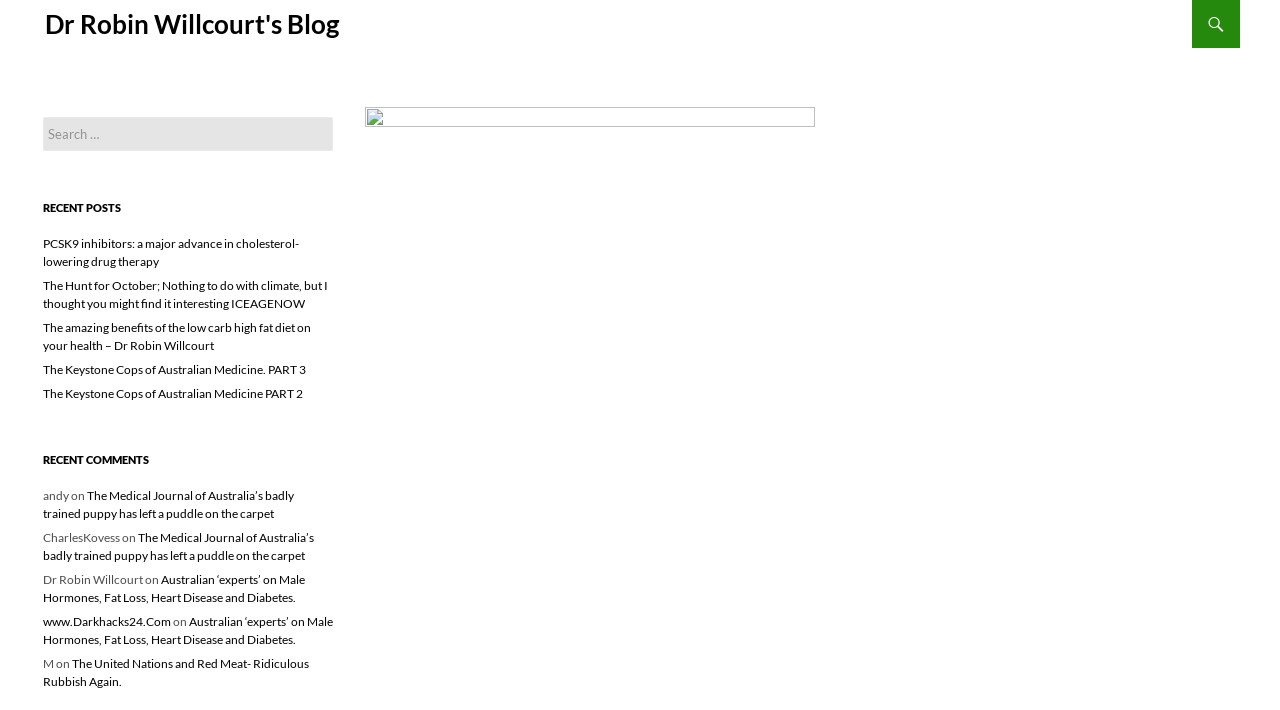What is the topic of the post 'The Keystone Cops of Australian Medicine PART 2'?
From the details in the image, provide a complete and detailed answer to the question.

The post 'The Keystone Cops of Australian Medicine PART 2' is likely discussing issues or controversies related to the medical field in Australia, based on its title.